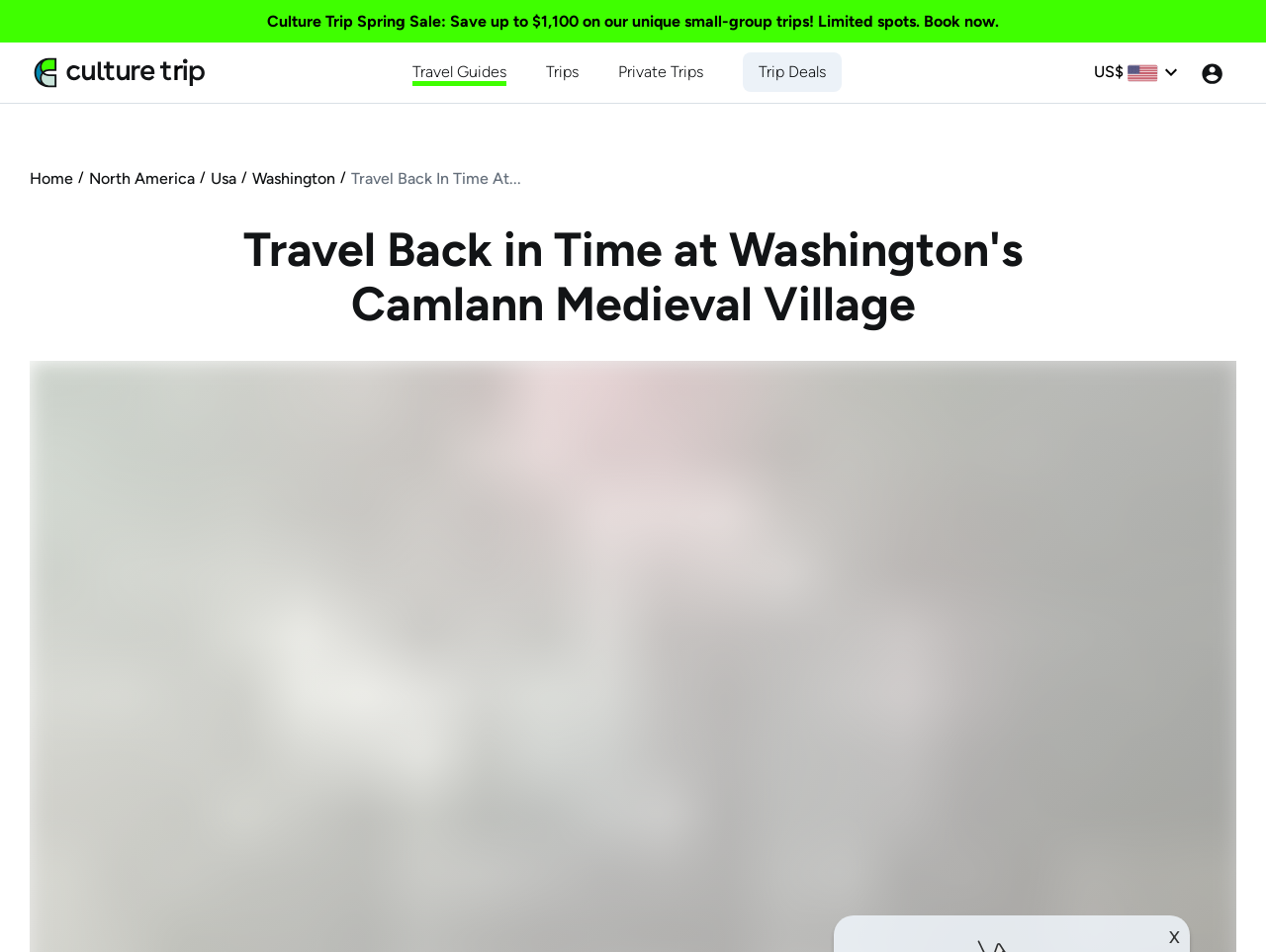Please find the bounding box coordinates of the element that must be clicked to perform the given instruction: "Check Trip Deals". The coordinates should be four float numbers from 0 to 1, i.e., [left, top, right, bottom].

[0.599, 0.064, 0.652, 0.088]